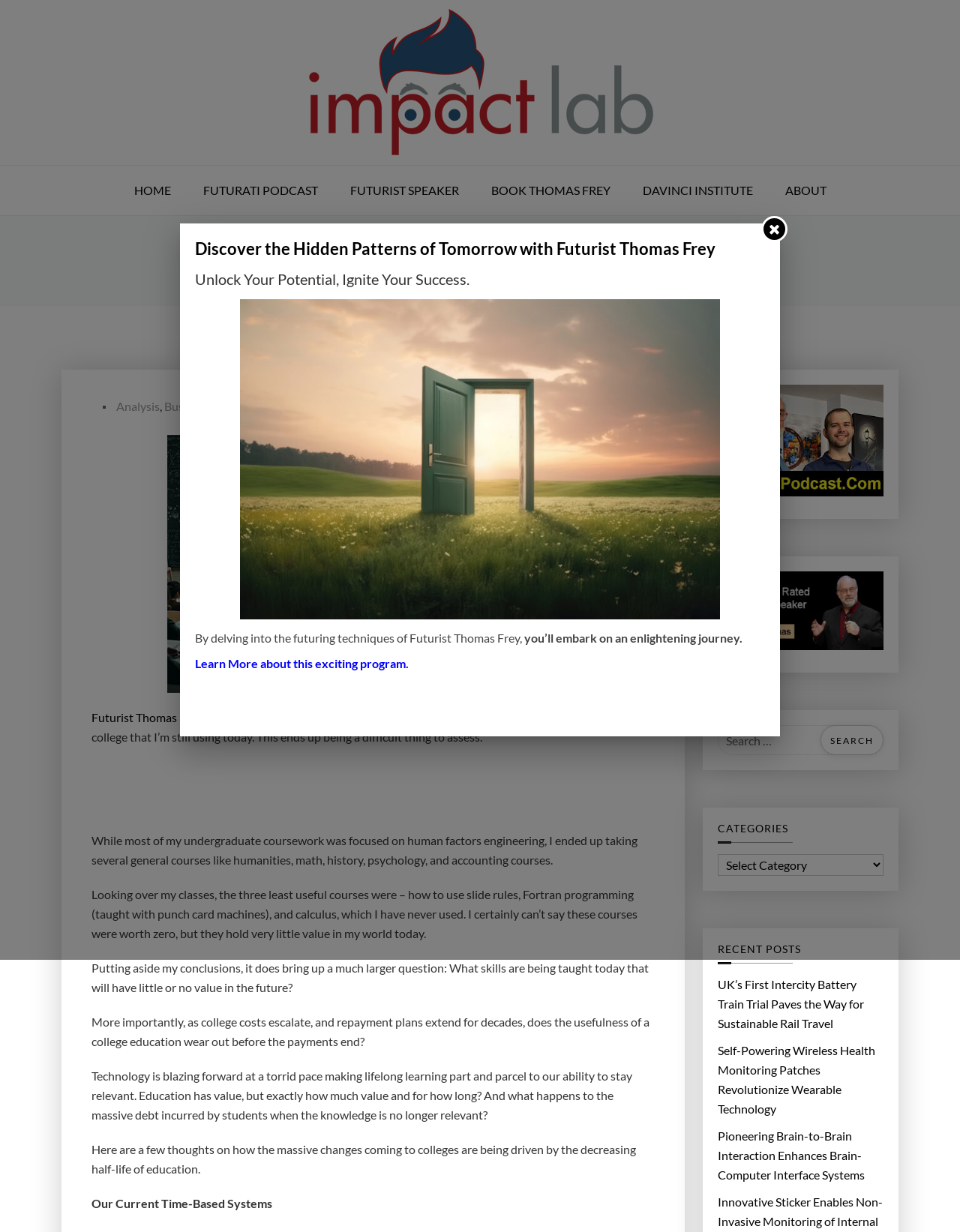Please answer the following question using a single word or phrase: 
What is the purpose of the search box on this webpage?

To search for content